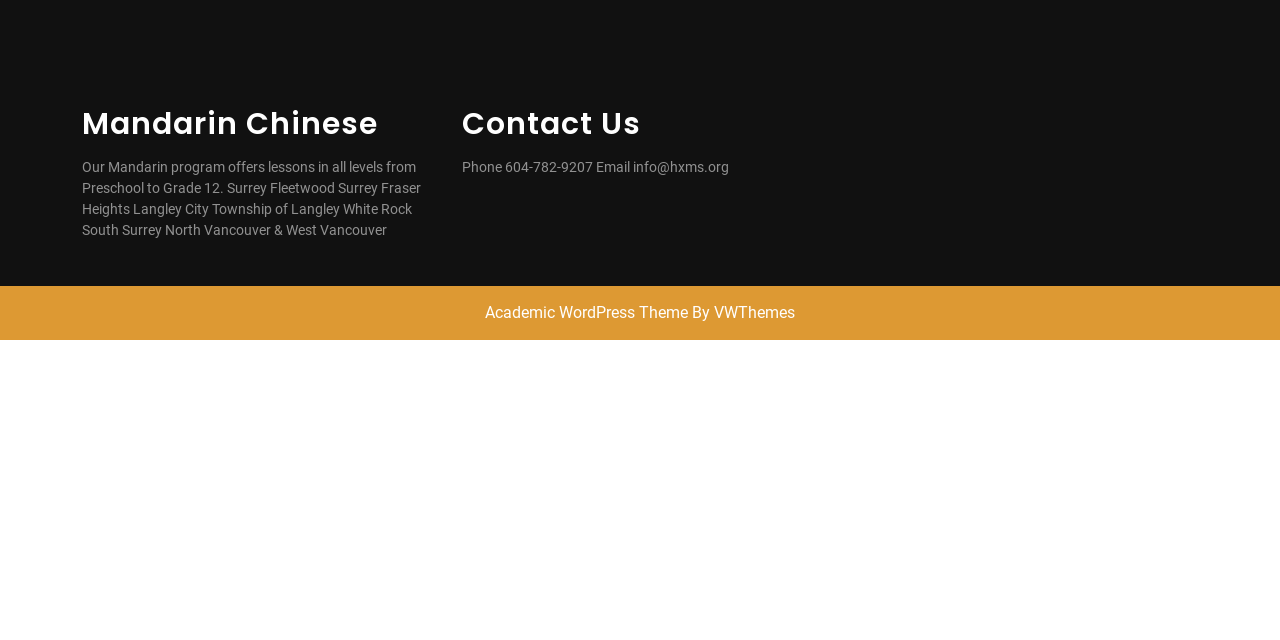Please determine the bounding box coordinates for the UI element described as: "Academic WordPress Theme".

[0.379, 0.473, 0.538, 0.503]